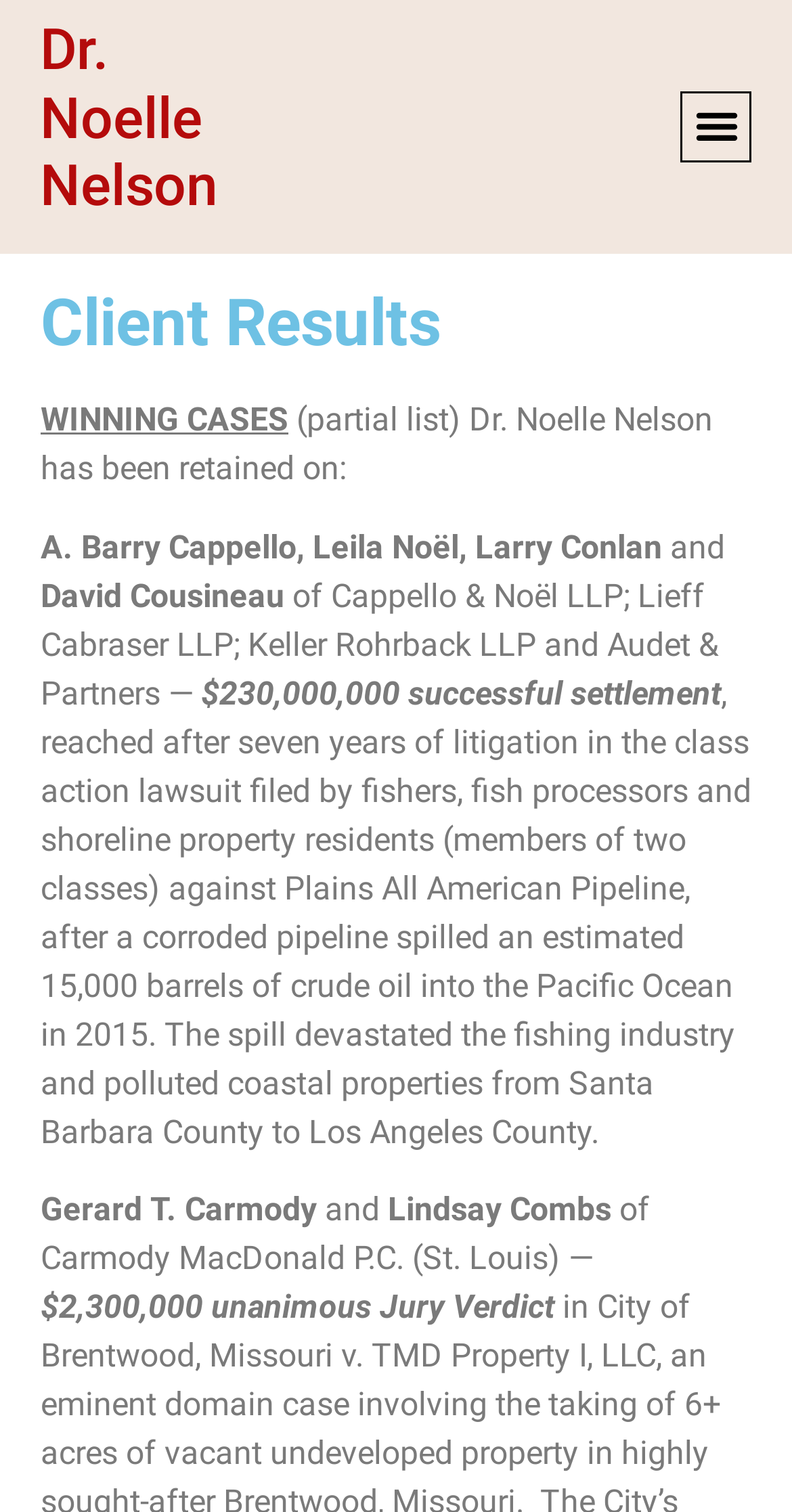What is the amount of the unanimous Jury Verdict? Examine the screenshot and reply using just one word or a brief phrase.

$2,300,000